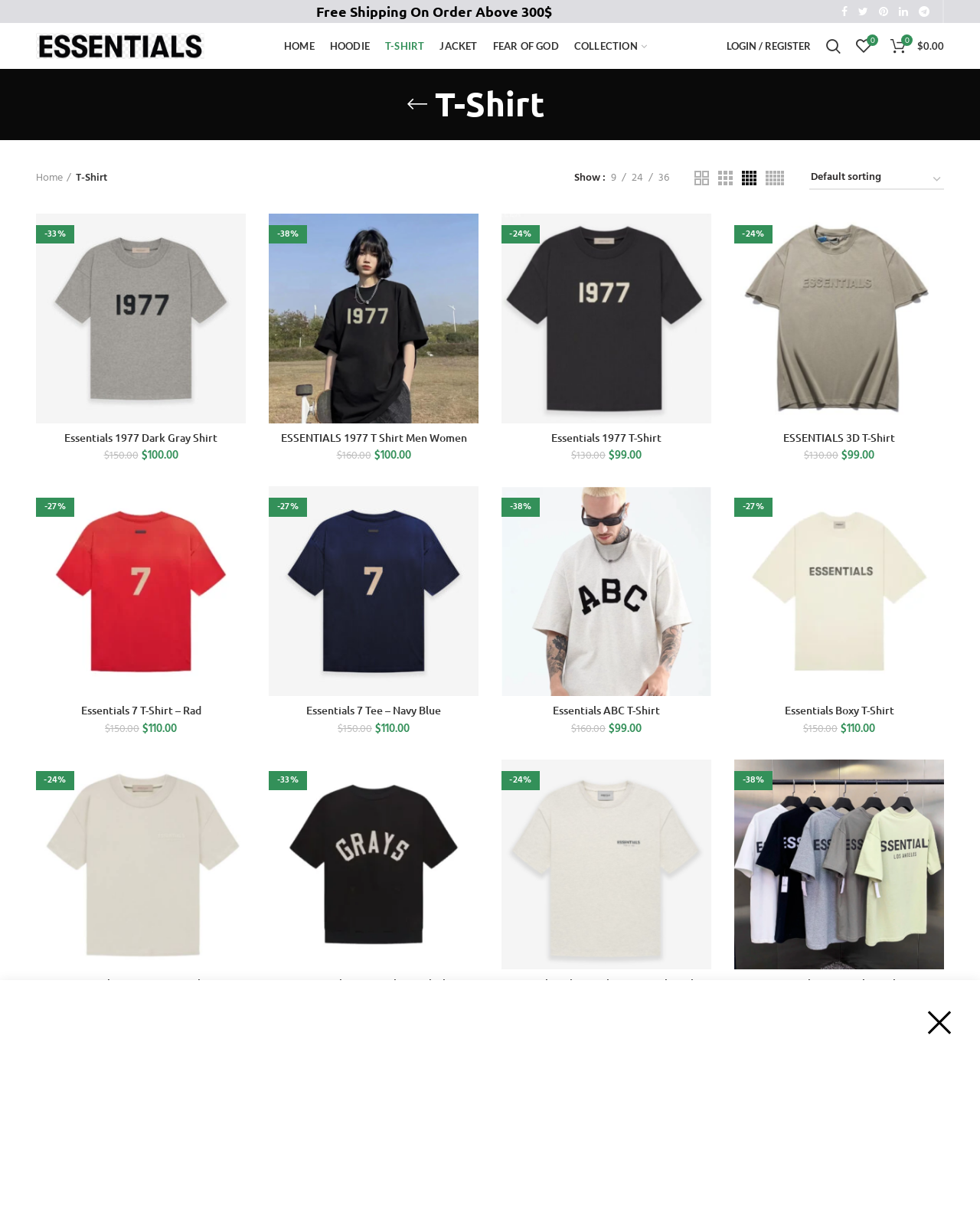Please provide a comprehensive answer to the question below using the information from the image: How many products are displayed on the current page?

I counted the number of product listings on the current page, which are Essentials 1977 Dark Gray Shirt, ESSENTIALS 1977 T Shirt Men Women, and Essentials 1977 T-Shirt, totaling 3 products.